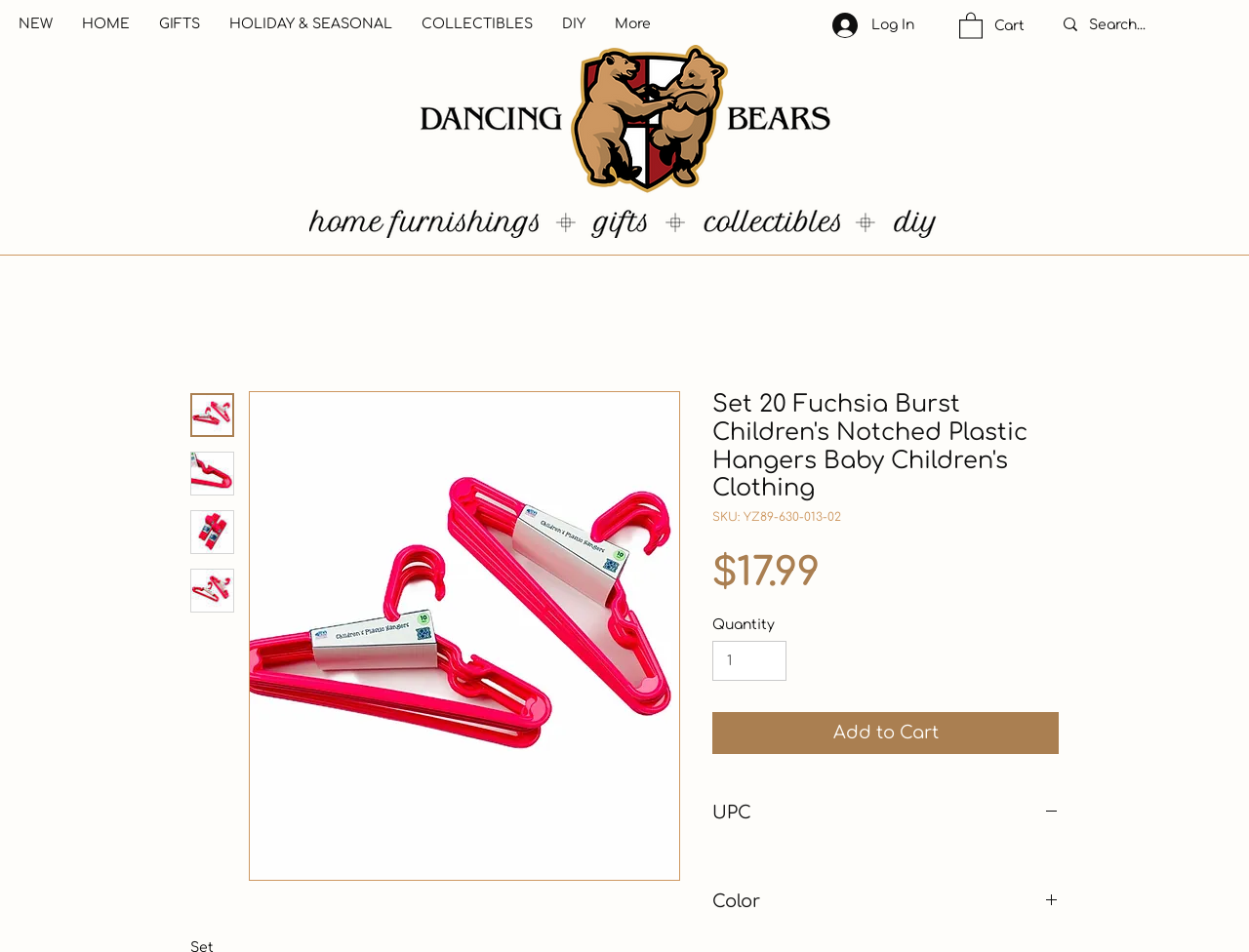What is the SKU of the product?
Examine the image and give a concise answer in one word or a short phrase.

YZ89-630-013-02